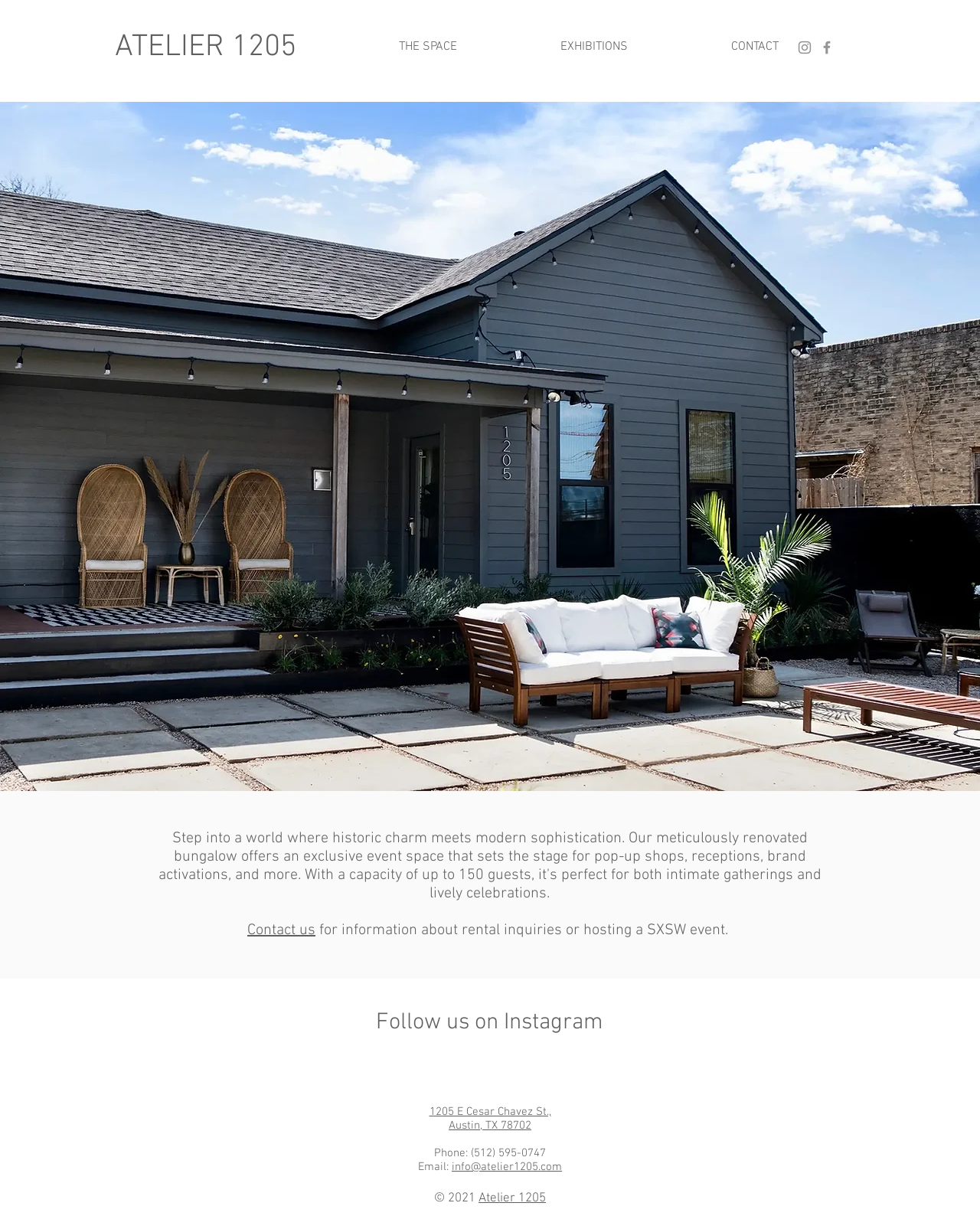How can you contact the event space for rental inquiries?
Provide a detailed and well-explained answer to the question.

The contact information for rental inquiries can be found in the main content area of the page, which includes a link that reads 'Contact us' and provides an email address and phone number in the footer section.